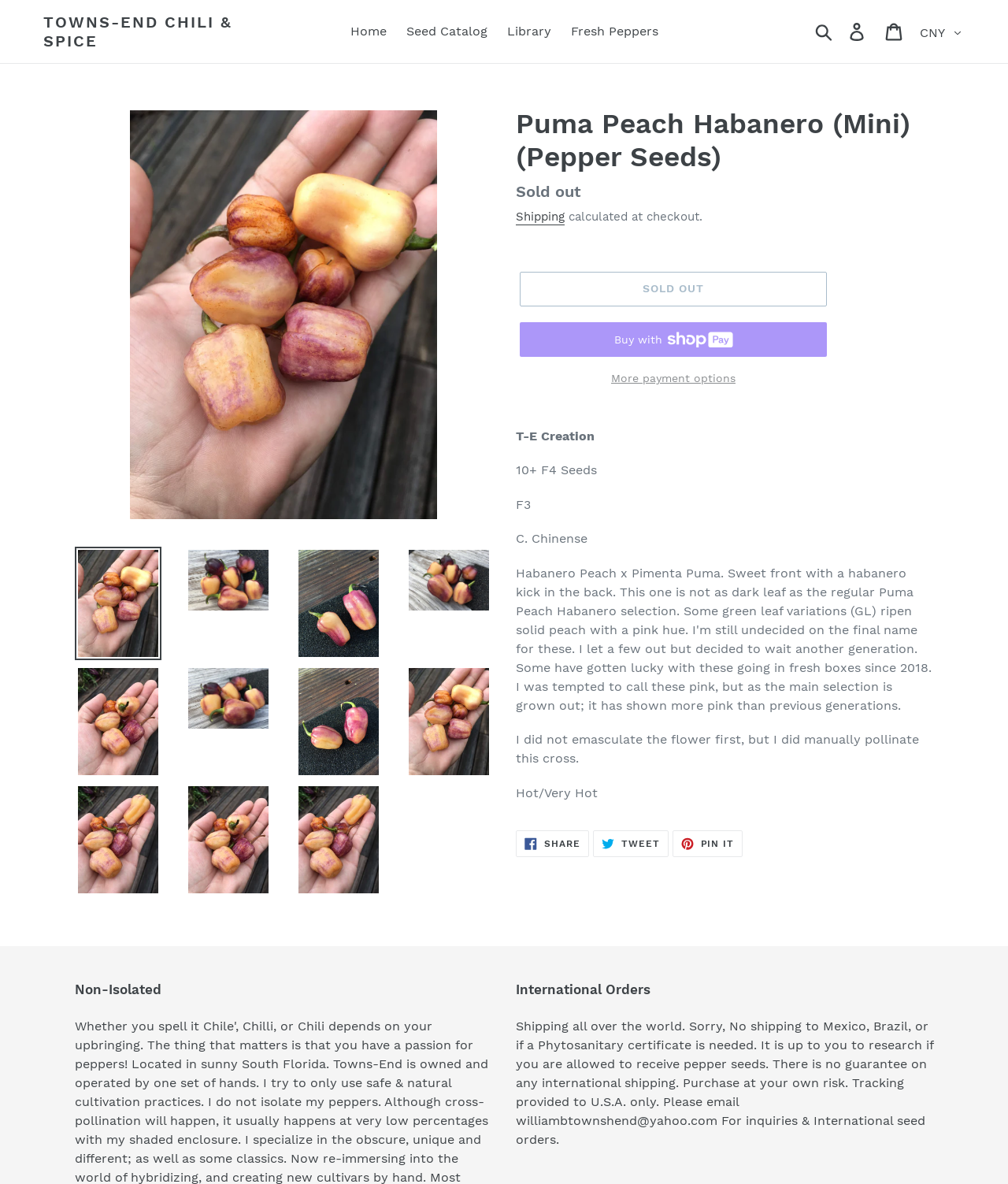Analyze the image and deliver a detailed answer to the question: What is the purpose of the 'Buy now with ShopPay' button?

I found the answer by looking at the context of the 'Buy now with ShopPay' button, which is located near the price and shipping information of the pepper seeds. This suggests that the button is intended to allow customers to purchase the seeds using ShopPay.